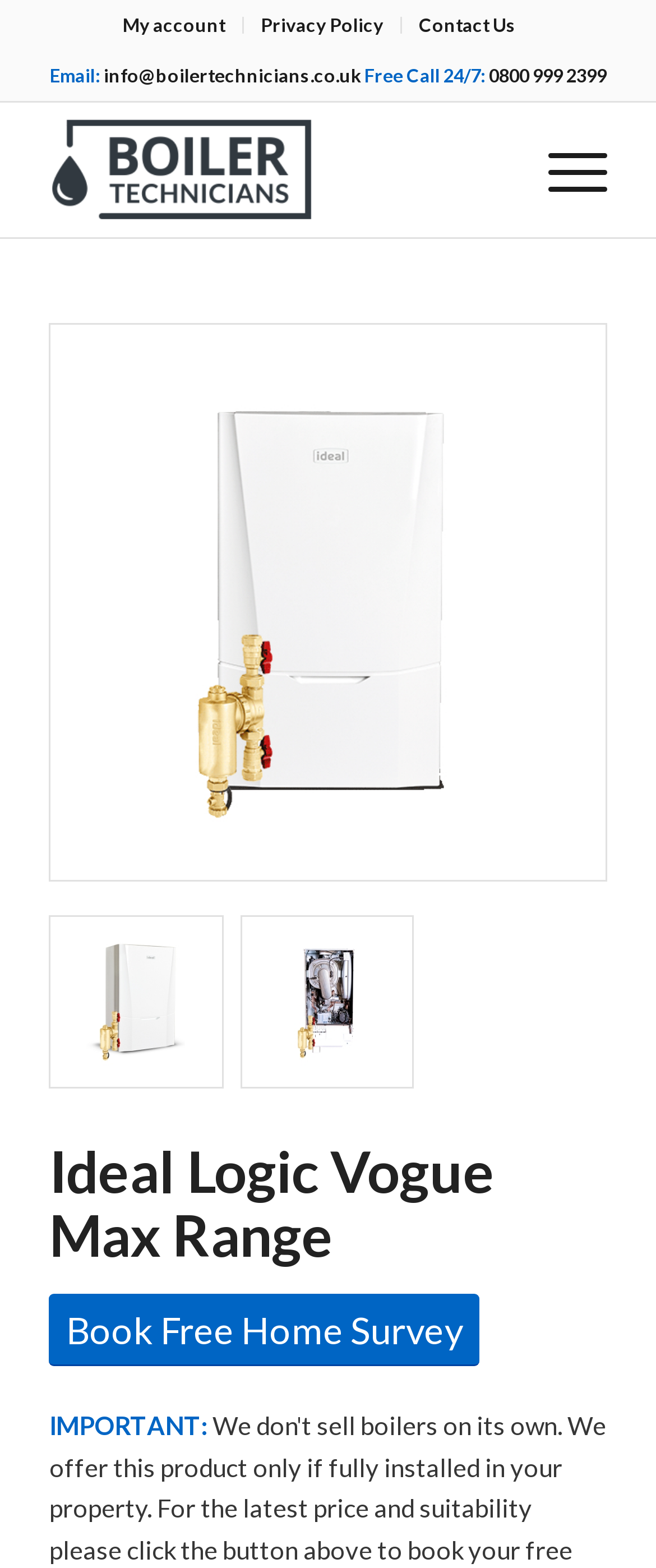What is the email address for contact?
Using the image provided, answer with just one word or phrase.

info@boilertechnicians.co.uk